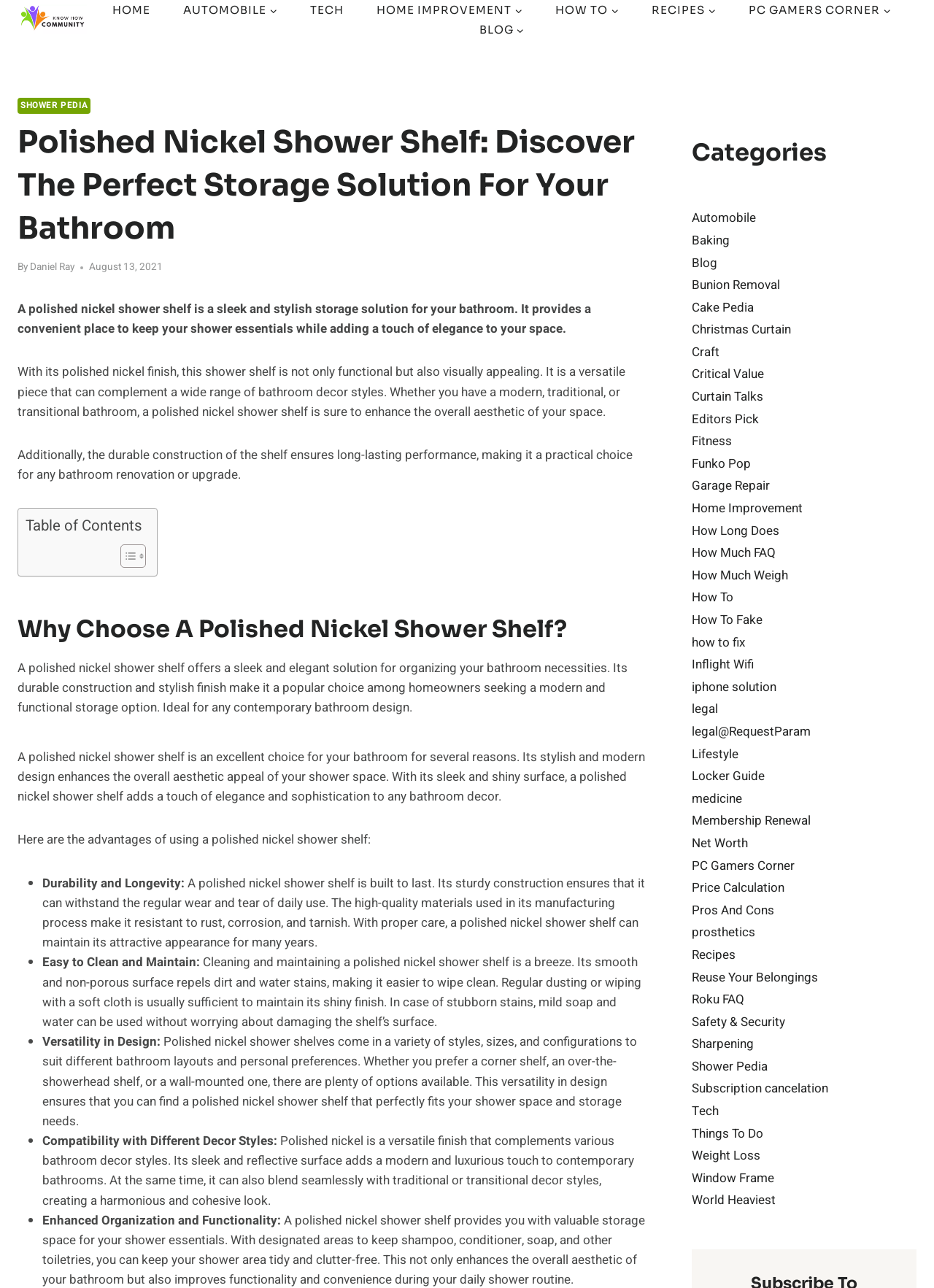How many advantages of using a polished nickel shower shelf are mentioned?
Based on the image, give a one-word or short phrase answer.

4